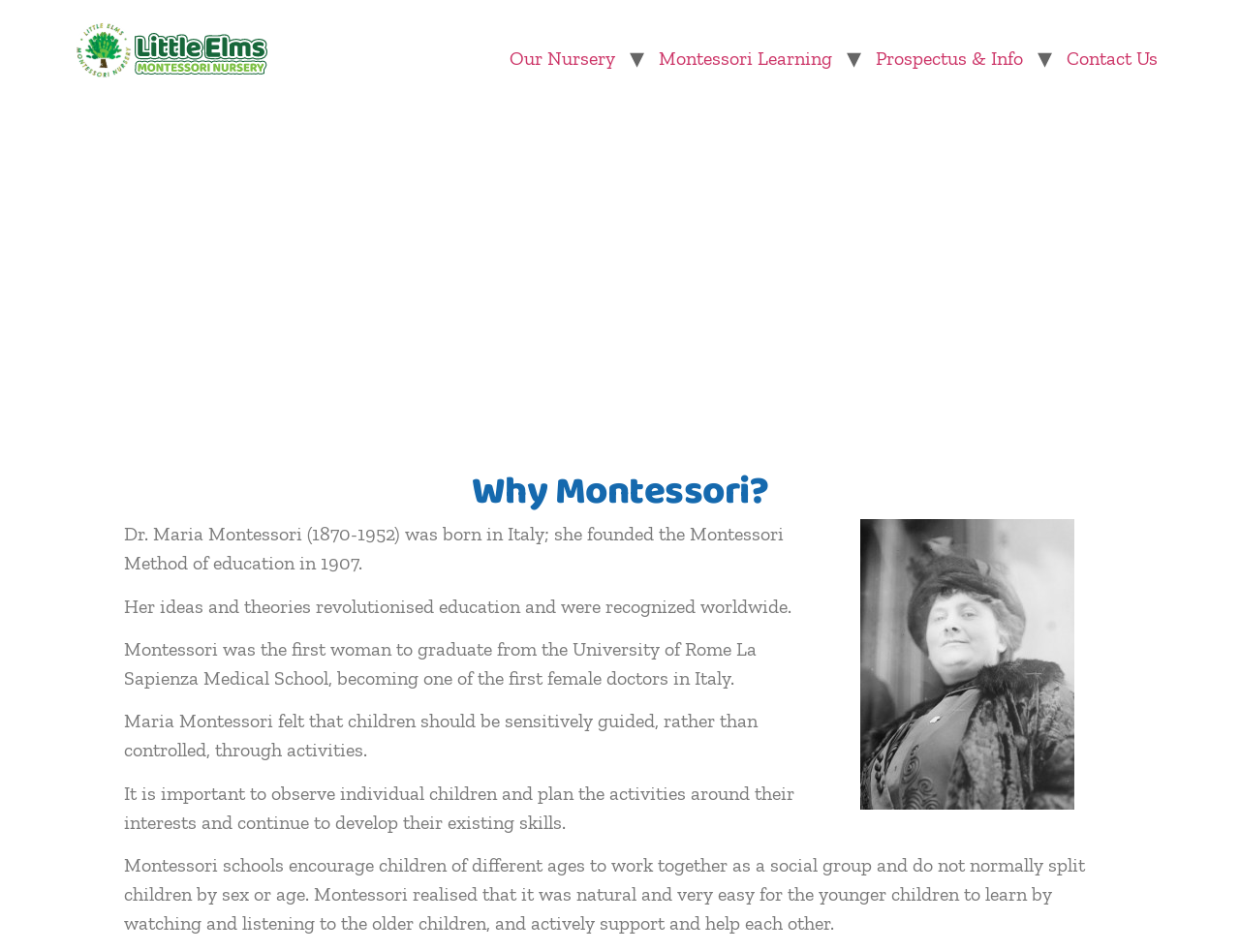What is the name of the nursery mentioned on the webpage?
Utilize the image to construct a detailed and well-explained answer.

The webpage's title and the first link on the page mention 'Little Elms' as the name of the Montessori nursery near Potters Bar.